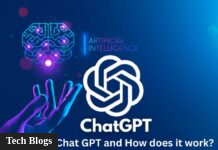What is the color tone of the background?
Please elaborate on the answer to the question with detailed information.

The background of the image is a gradient of blue tones, which enhances the futuristic and technological theme, indicating that the color tone of the background is blue.